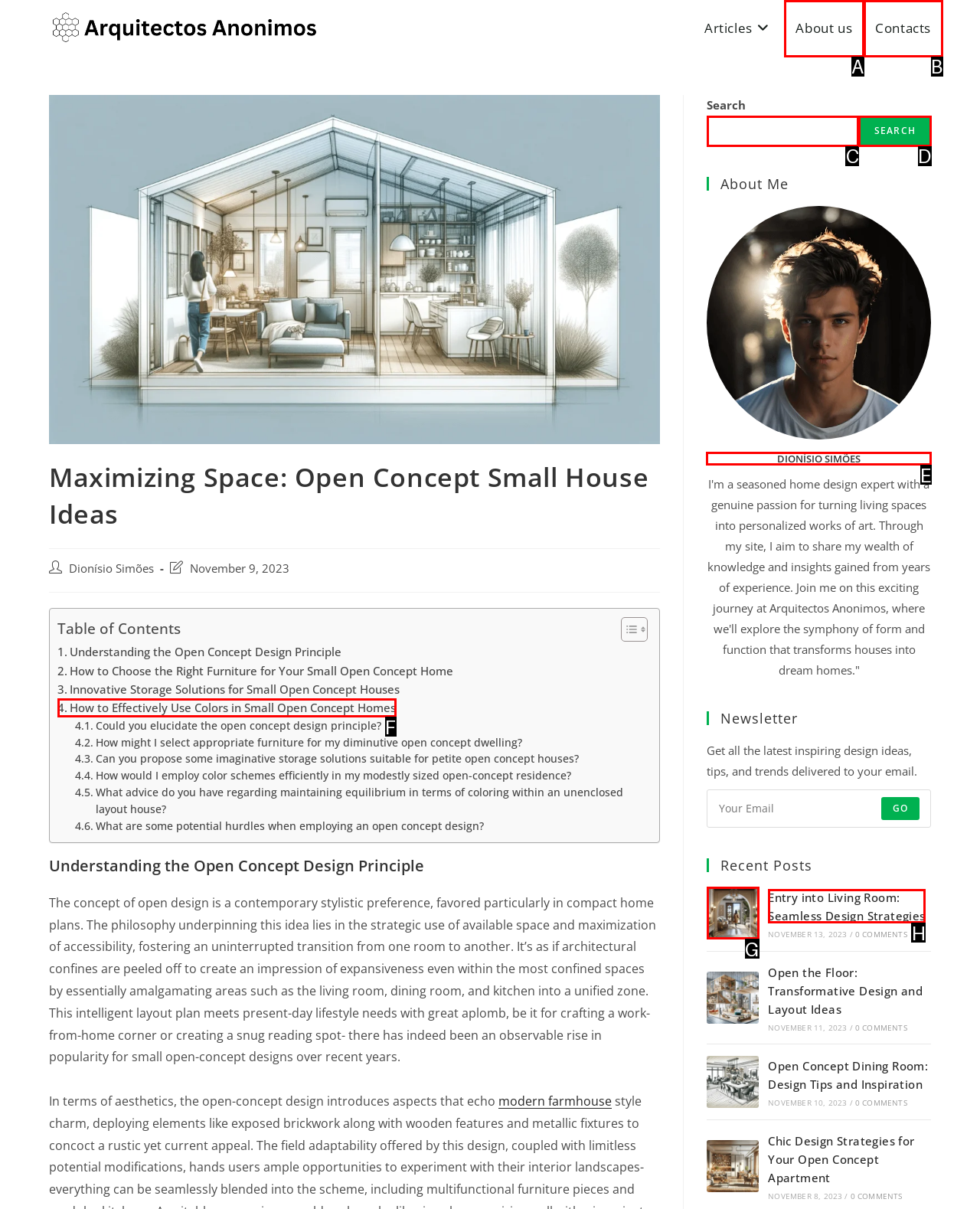Identify the letter of the option that should be selected to accomplish the following task: Learn more about the author. Provide the letter directly.

E